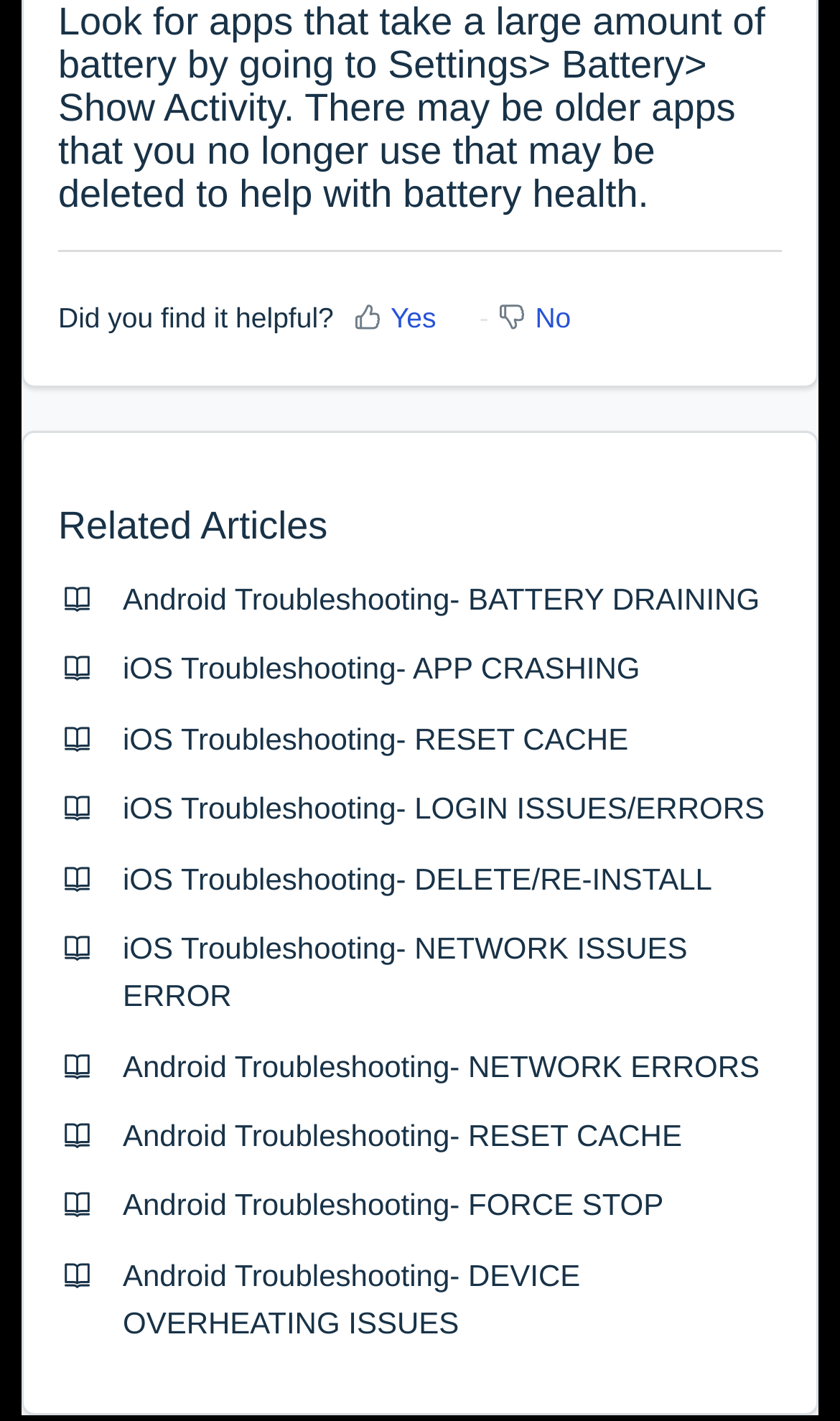Answer the following query concisely with a single word or phrase:
Is there a link related to Android device overheating?

Yes